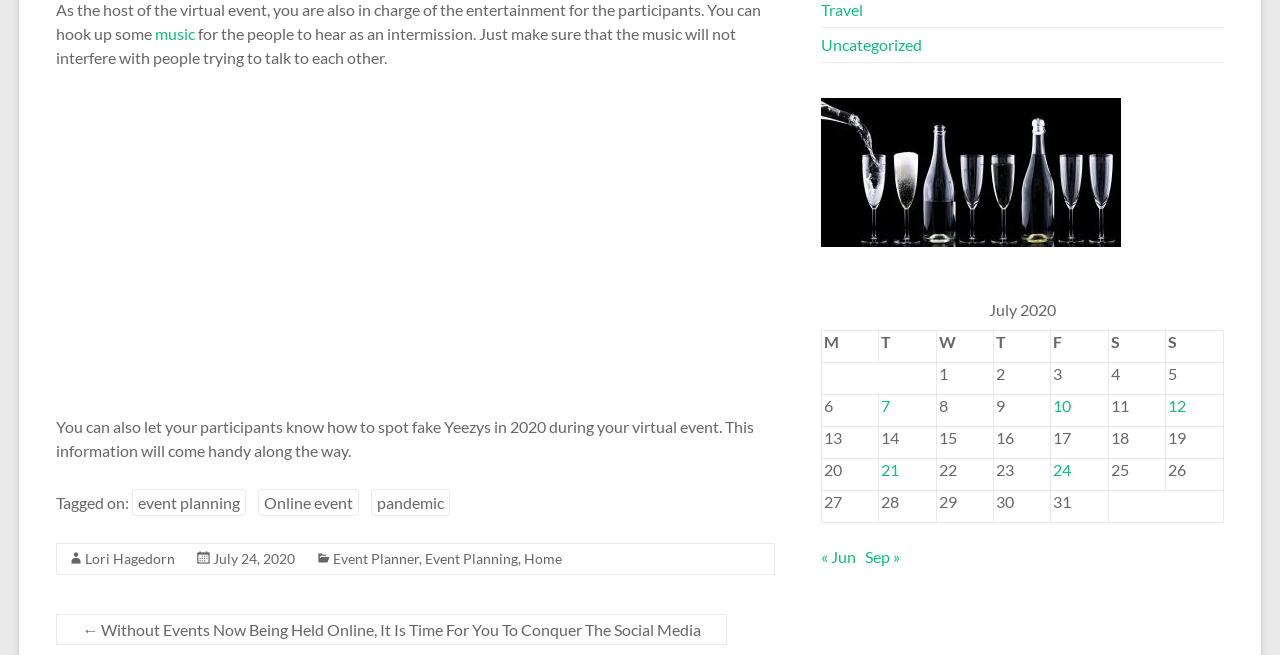Determine the bounding box coordinates of the target area to click to execute the following instruction: "go to the previous month."

[0.641, 0.836, 0.669, 0.865]